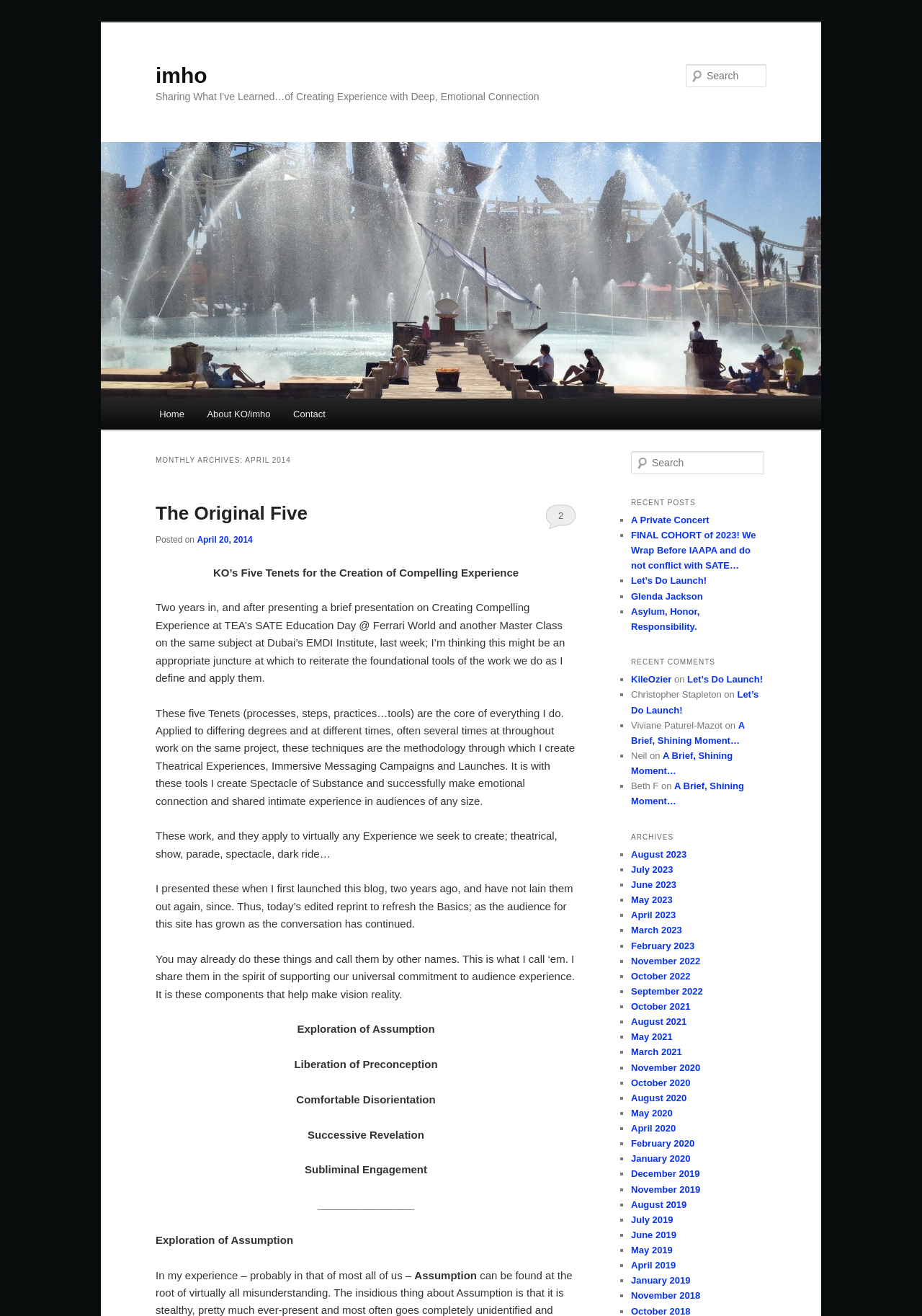Please give the bounding box coordinates of the area that should be clicked to fulfill the following instruction: "View archives for August 2023". The coordinates should be in the format of four float numbers from 0 to 1, i.e., [left, top, right, bottom].

[0.684, 0.645, 0.745, 0.653]